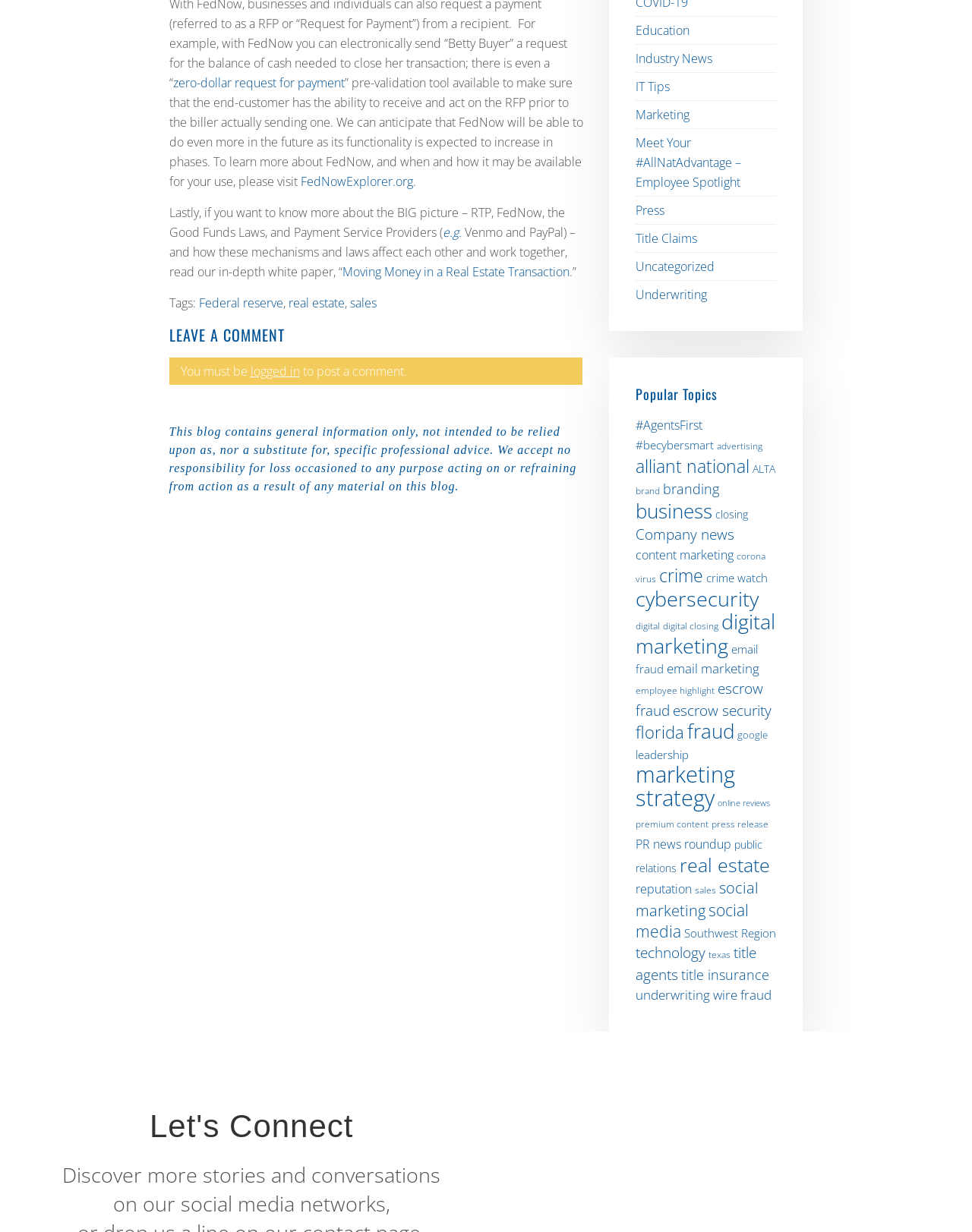Please locate the bounding box coordinates of the element that needs to be clicked to achieve the following instruction: "Explore the 'Popular Topics' section". The coordinates should be four float numbers between 0 and 1, i.e., [left, top, right, bottom].

[0.654, 0.312, 0.799, 0.328]